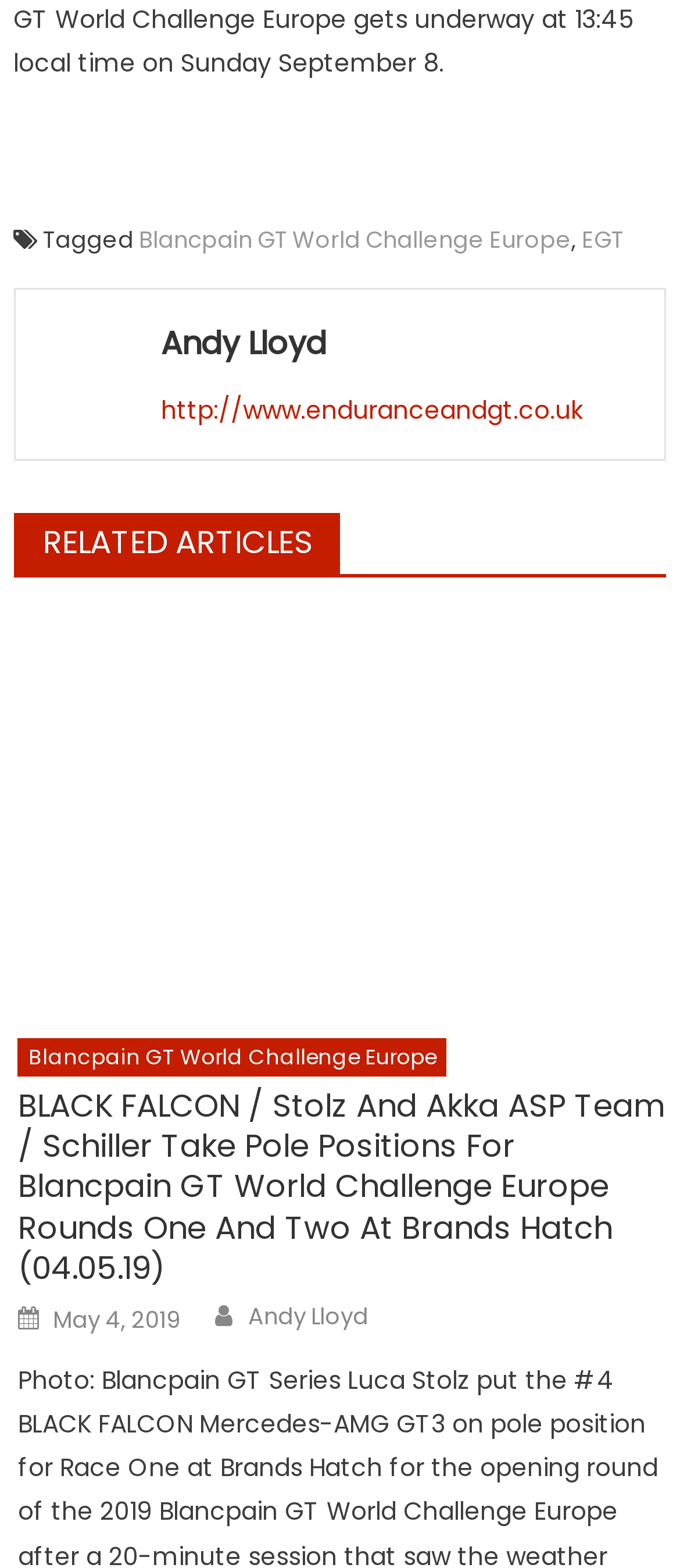Based on the element description: "Blancpain GT World Challenge Europe", identify the bounding box coordinates for this UI element. The coordinates must be four float numbers between 0 and 1, listed as [left, top, right, bottom].

[0.205, 0.142, 0.841, 0.163]